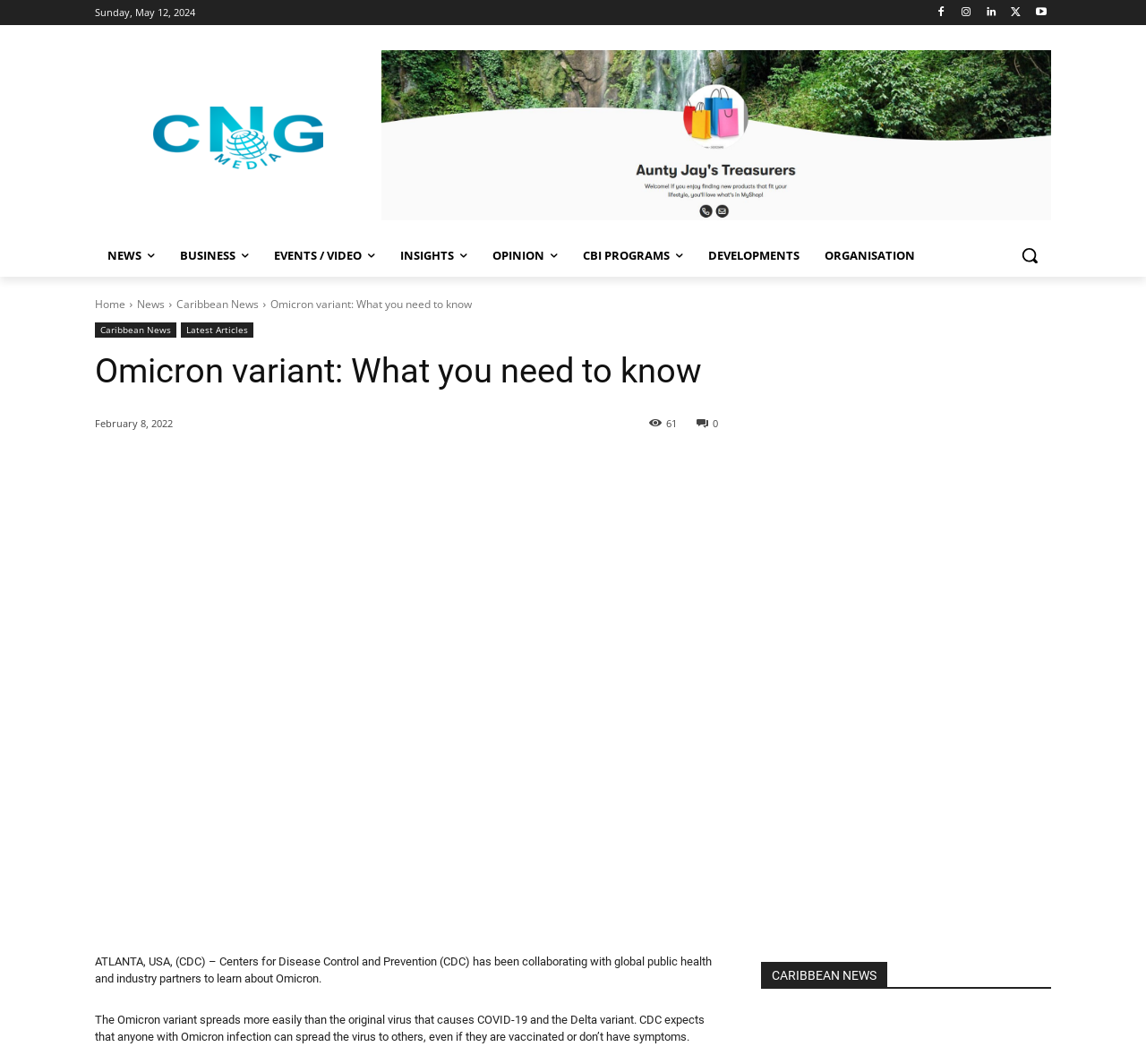Please identify the bounding box coordinates of the clickable region that I should interact with to perform the following instruction: "Click the logo". The coordinates should be expressed as four float numbers between 0 and 1, i.e., [left, top, right, bottom].

[0.083, 0.1, 0.333, 0.159]